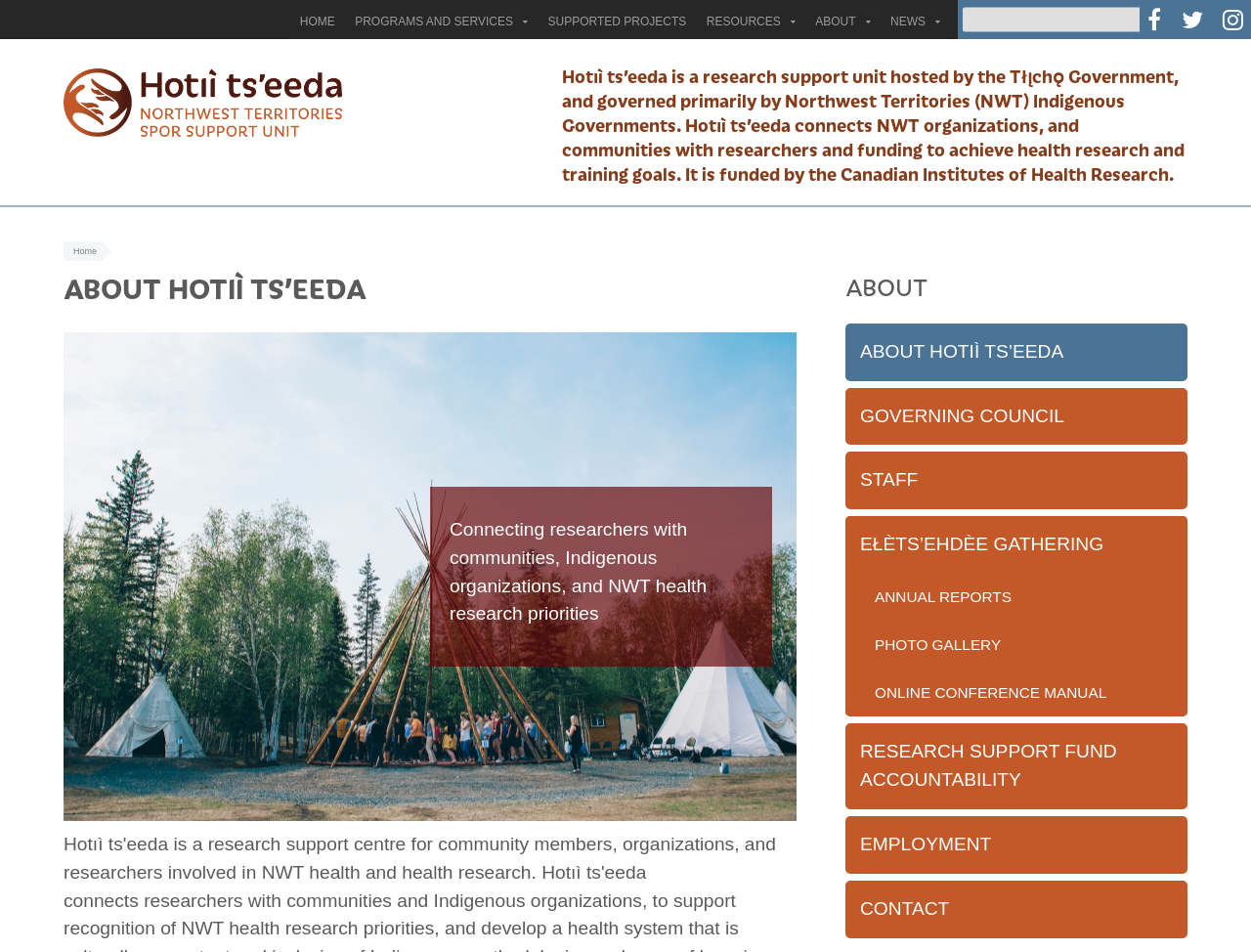Determine the bounding box coordinates of the clickable area required to perform the following instruction: "Learn about Hotıì ts’eeda". The coordinates should be represented as four float numbers between 0 and 1: [left, top, right, bottom].

[0.676, 0.34, 0.949, 0.4]